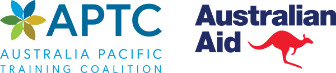What animal is depicted in the Australian Aid logo?
Analyze the image and provide a thorough answer to the question.

The Australian Aid logo includes the words 'Australian Aid' alongside a graphic depiction of a kangaroo, rendered in red, which clearly shows the animal depicted is a kangaroo.